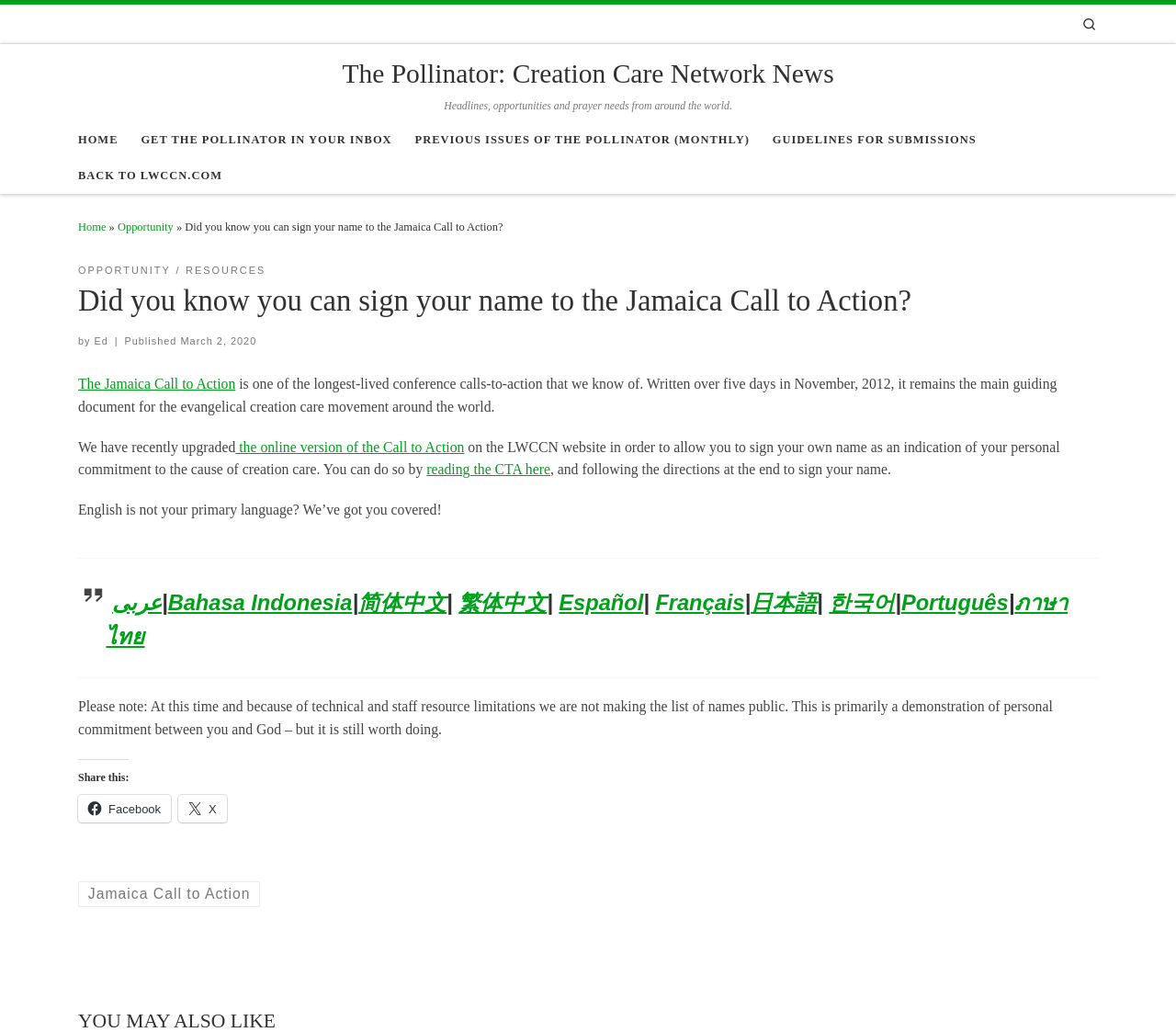Locate the bounding box coordinates of the area you need to click to fulfill this instruction: 'Search'. The coordinates must be in the form of four float numbers ranging from 0 to 1: [left, top, right, bottom].

[0.908, 0.004, 0.945, 0.042]